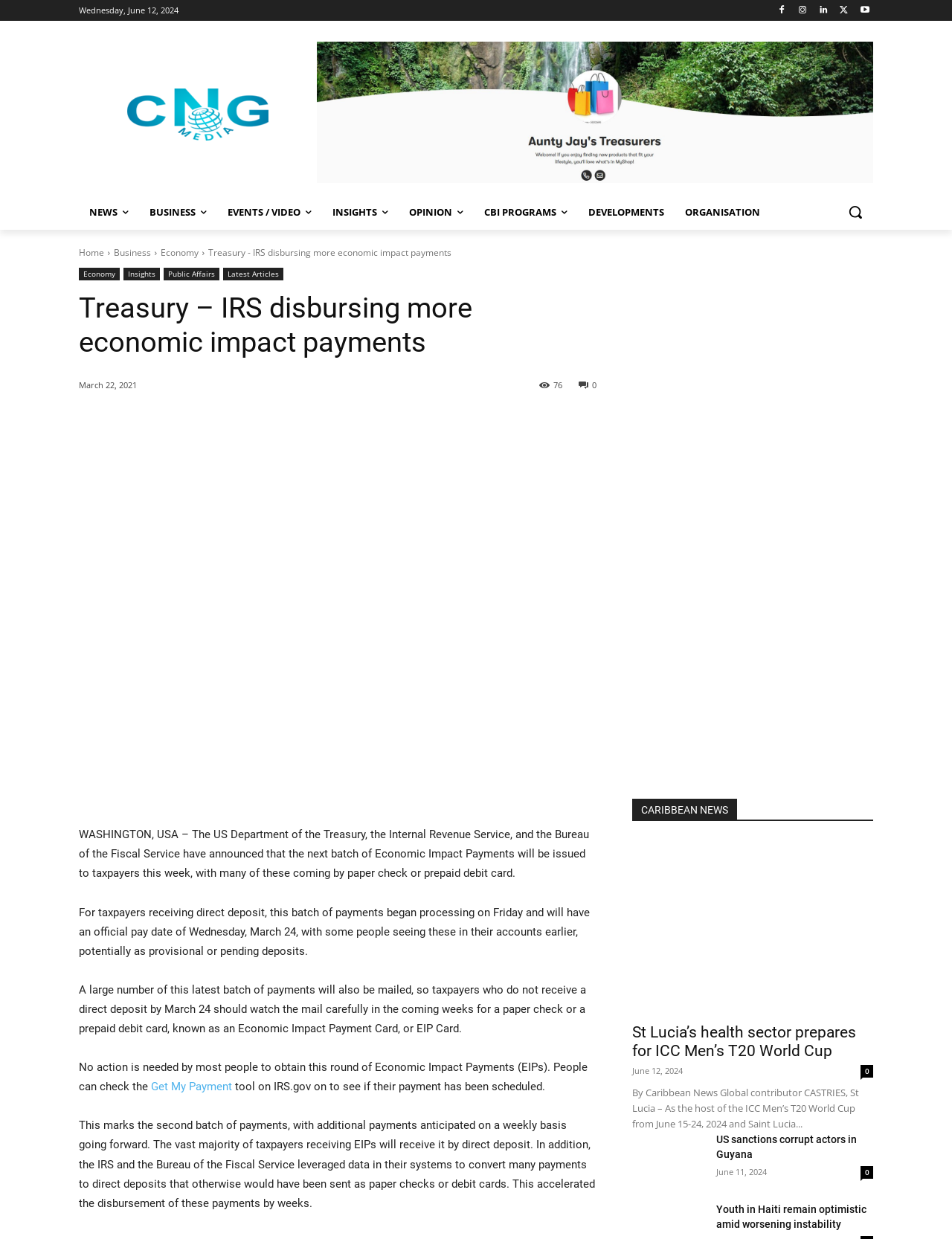Use a single word or phrase to answer the question: What is the location of the news article?

USA